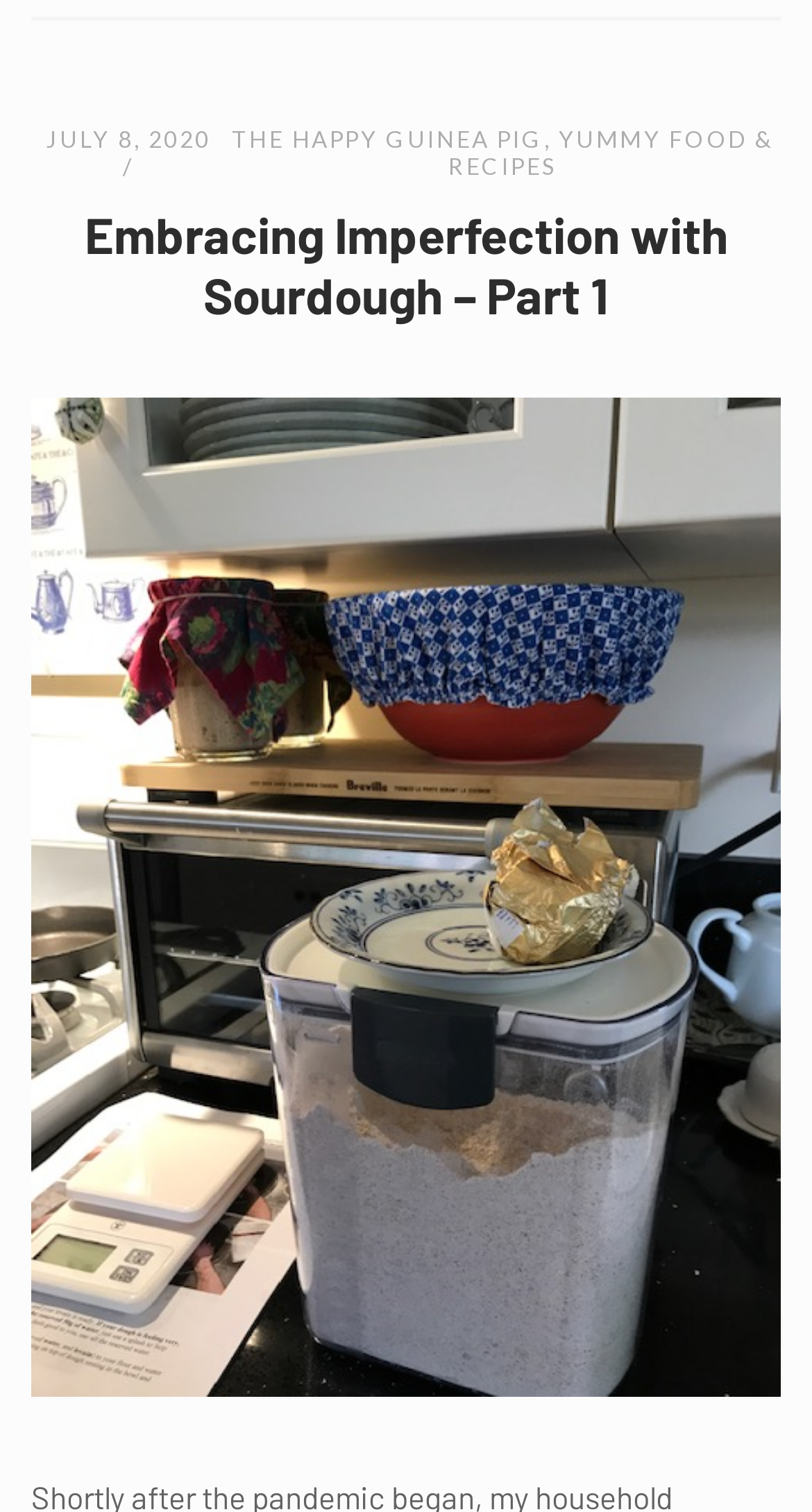Determine the bounding box coordinates of the UI element described by: "July 8, 2020".

[0.057, 0.082, 0.26, 0.1]